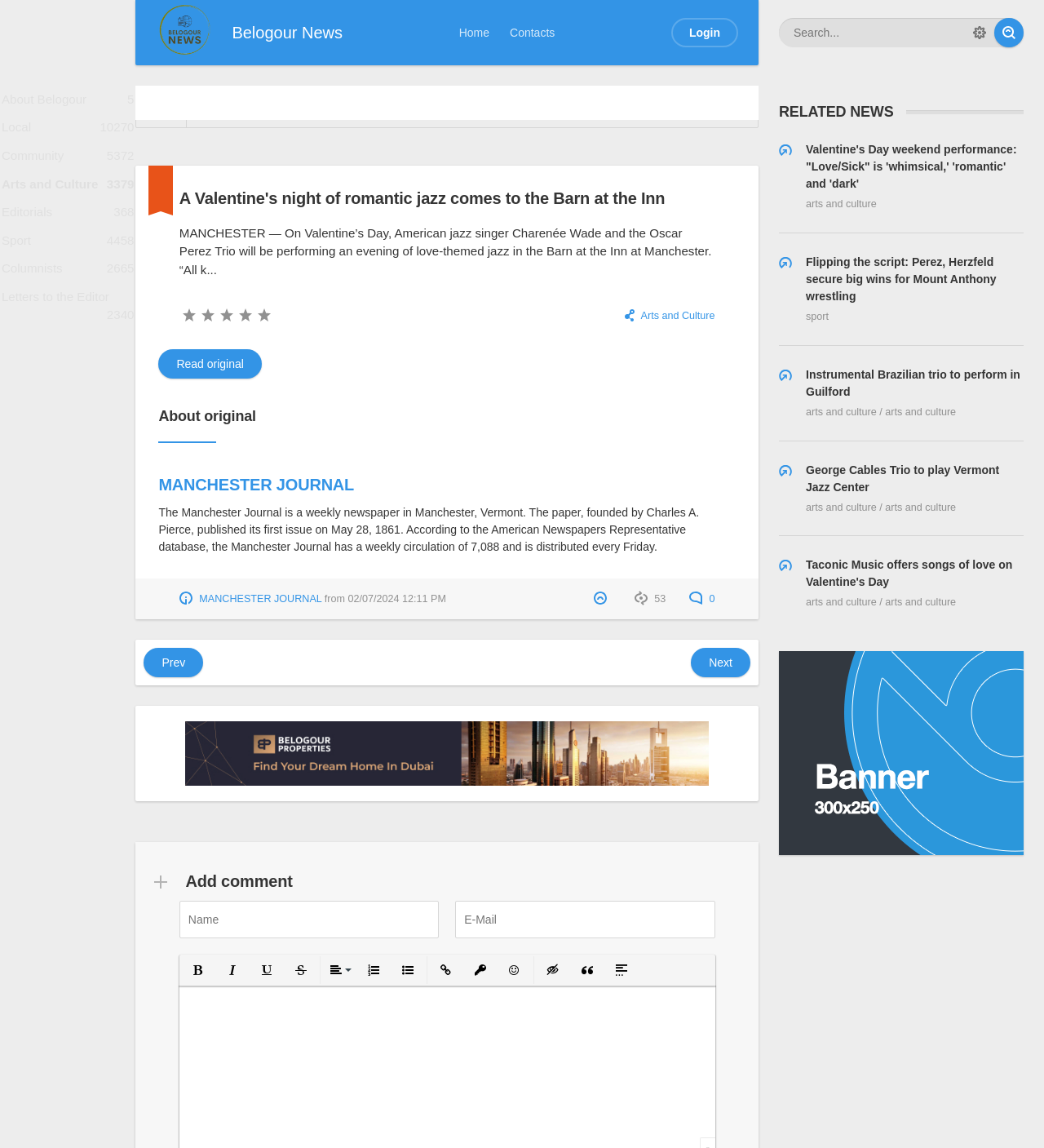Mark the bounding box of the element that matches the following description: "Underline".

[0.24, 0.831, 0.27, 0.858]